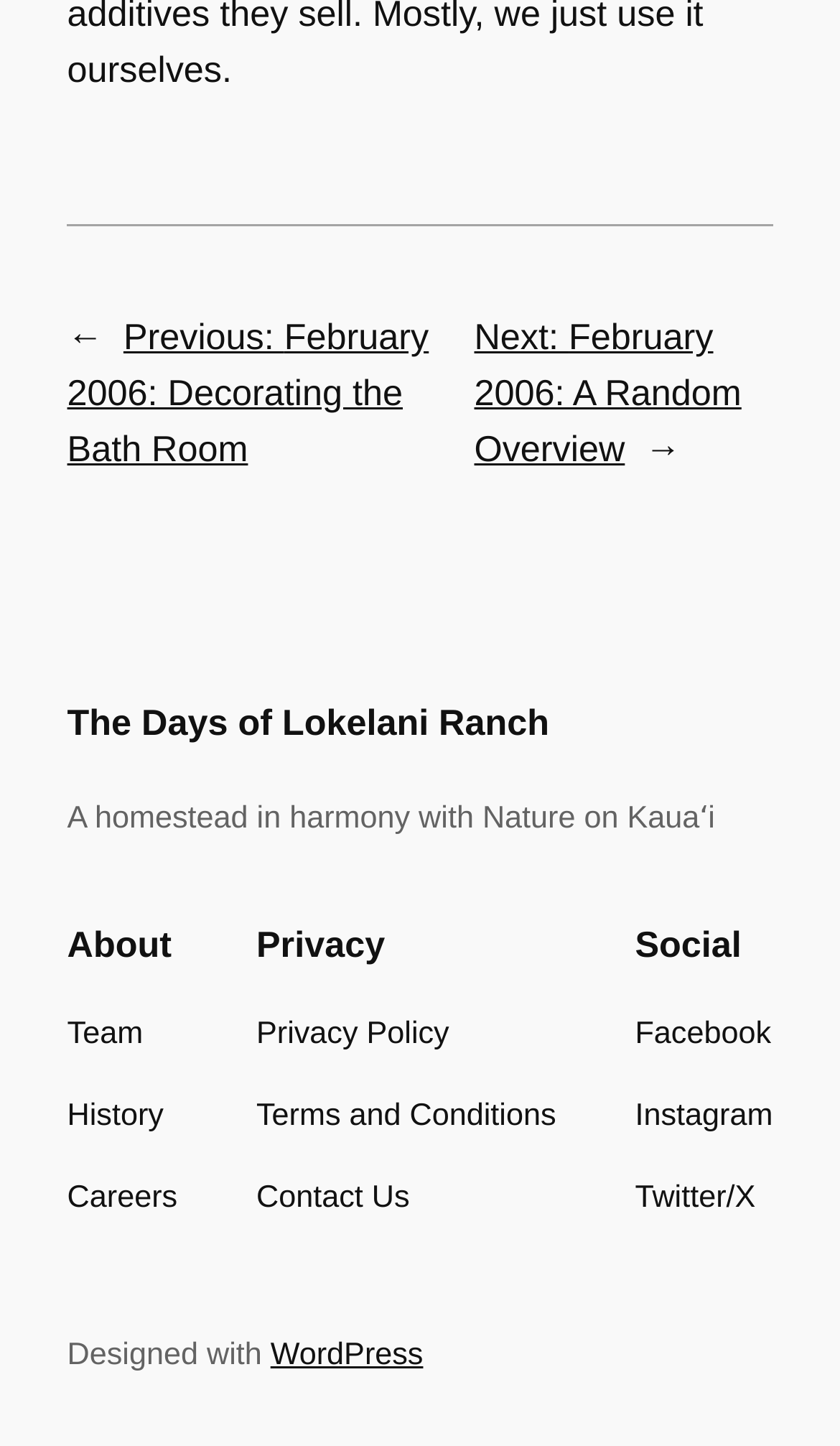Reply to the question with a brief word or phrase: How many social media platforms are listed on the webpage?

3